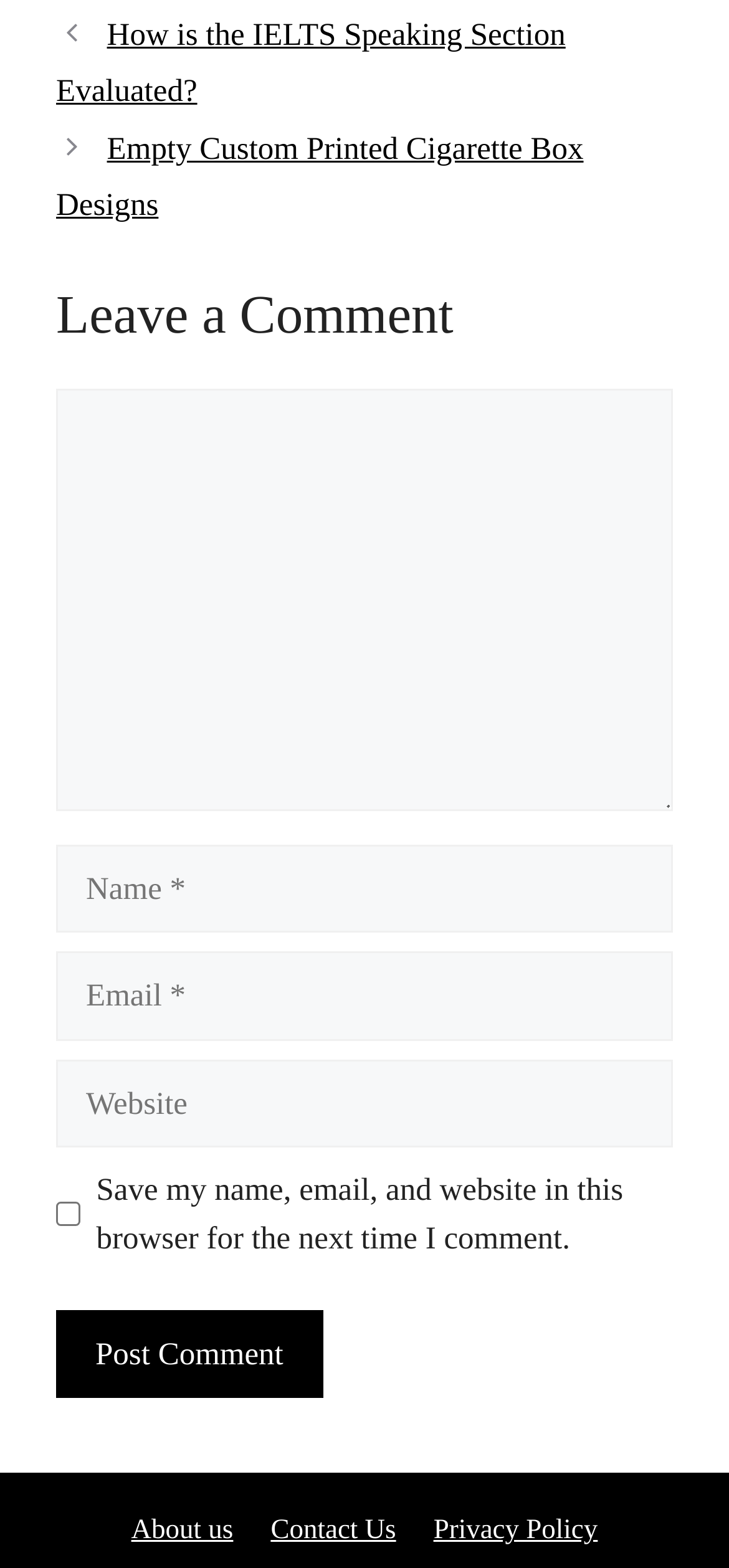Identify the bounding box coordinates for the region to click in order to carry out this instruction: "Click the 'Post Comment' button". Provide the coordinates using four float numbers between 0 and 1, formatted as [left, top, right, bottom].

[0.077, 0.835, 0.443, 0.892]